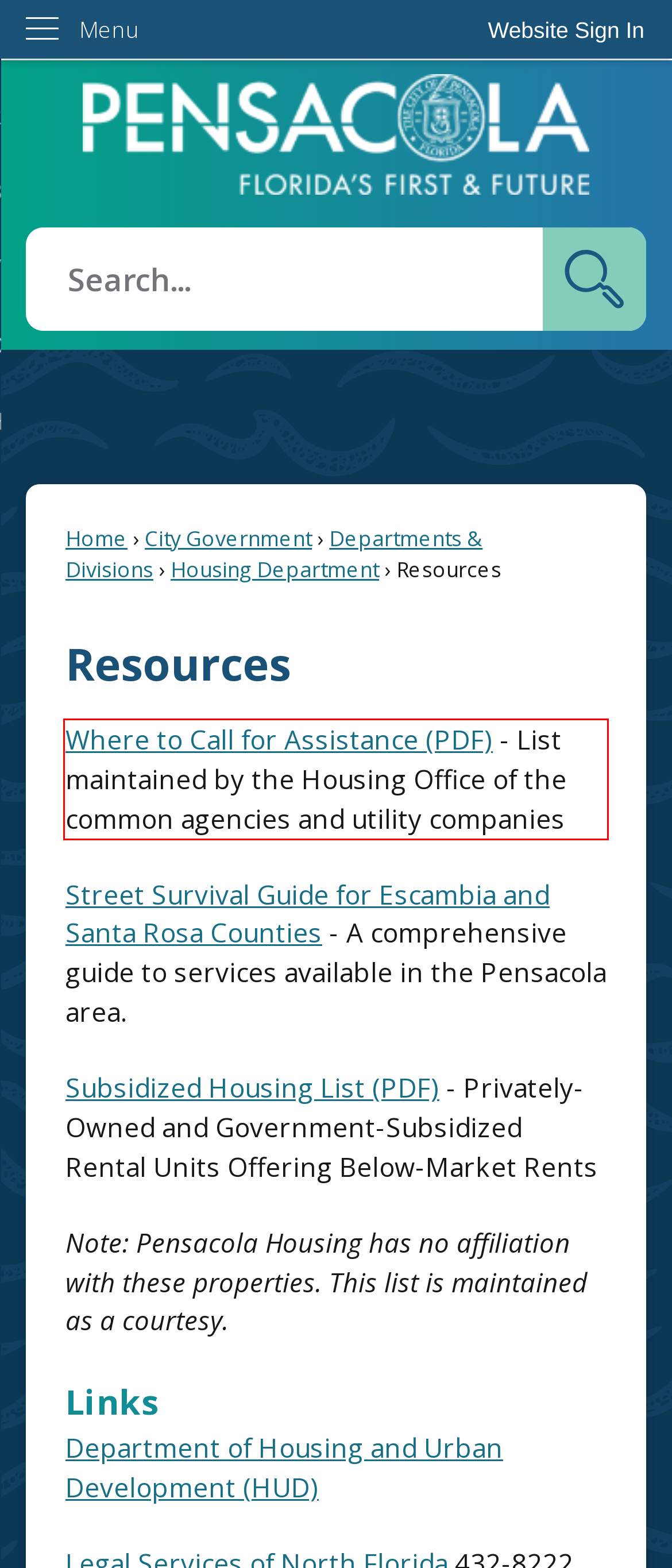Review the webpage screenshot provided, and perform OCR to extract the text from the red bounding box.

Where to Call for Assistance (PDF) - List maintained by the Housing Office of the common agencies and utility companies